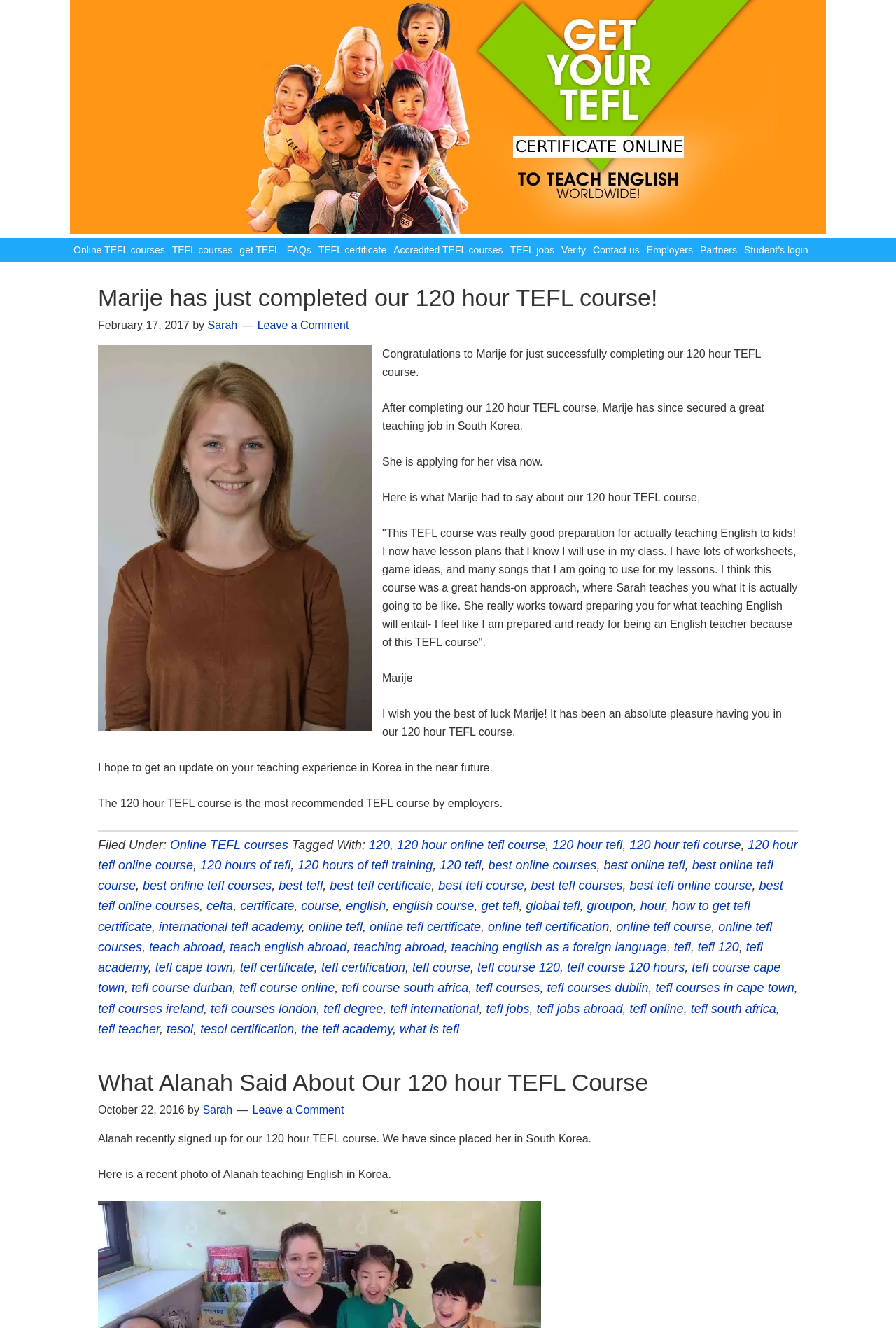Explain the contents of the webpage comprehensively.

This webpage is about a 120-hour TEFL (Teaching English as a Foreign Language) course. At the top, there is a navigation menu with links to various pages, including "Online TEFL courses", "TEFL courses", "get TEFL", "FAQs", and more. 

Below the navigation menu, there is an article about Marije, who has just completed the 120-hour TEFL course. The article includes a heading, a time stamp, and a brief description of Marije's experience. There is also an image related to the 120-hour TEFL course.

The article continues with a congratulatory message to Marije, followed by a quote from her about the course. The quote is quite lengthy and describes her positive experience with the course. 

Further down, there is a section with several links to related topics, including "Online TEFL courses", "120 hour online TEFL course", "best online TEFL courses", and many more. These links are likely tags or categories related to the article.

At the very bottom of the page, there is a footer section with more links to various topics, including " Filed Under:", "Tagged With:", and many specific keywords related to TEFL courses.